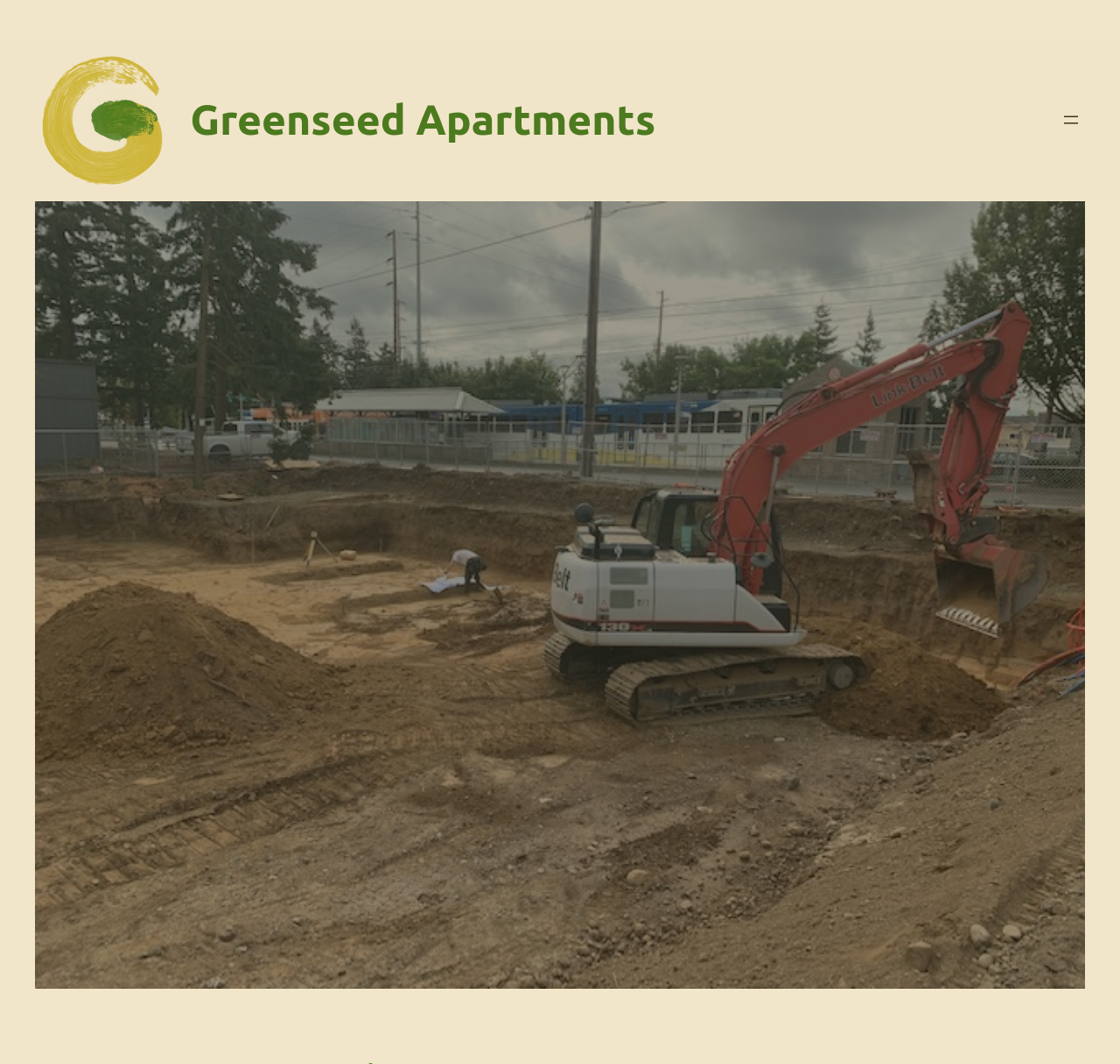Answer in one word or a short phrase: 
What is the main content area of the webpage?

Figure